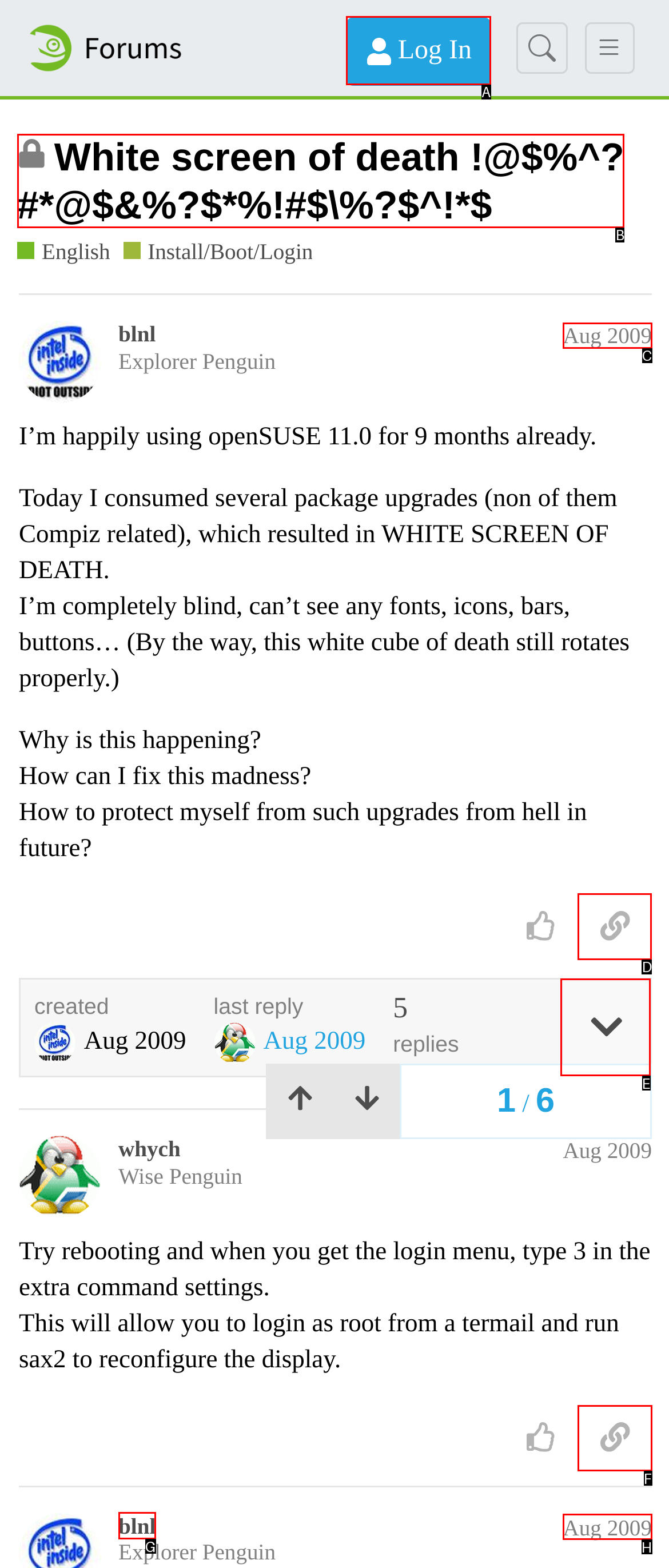Choose the HTML element to click for this instruction: Copy a link to a post Answer with the letter of the correct choice from the given options.

D